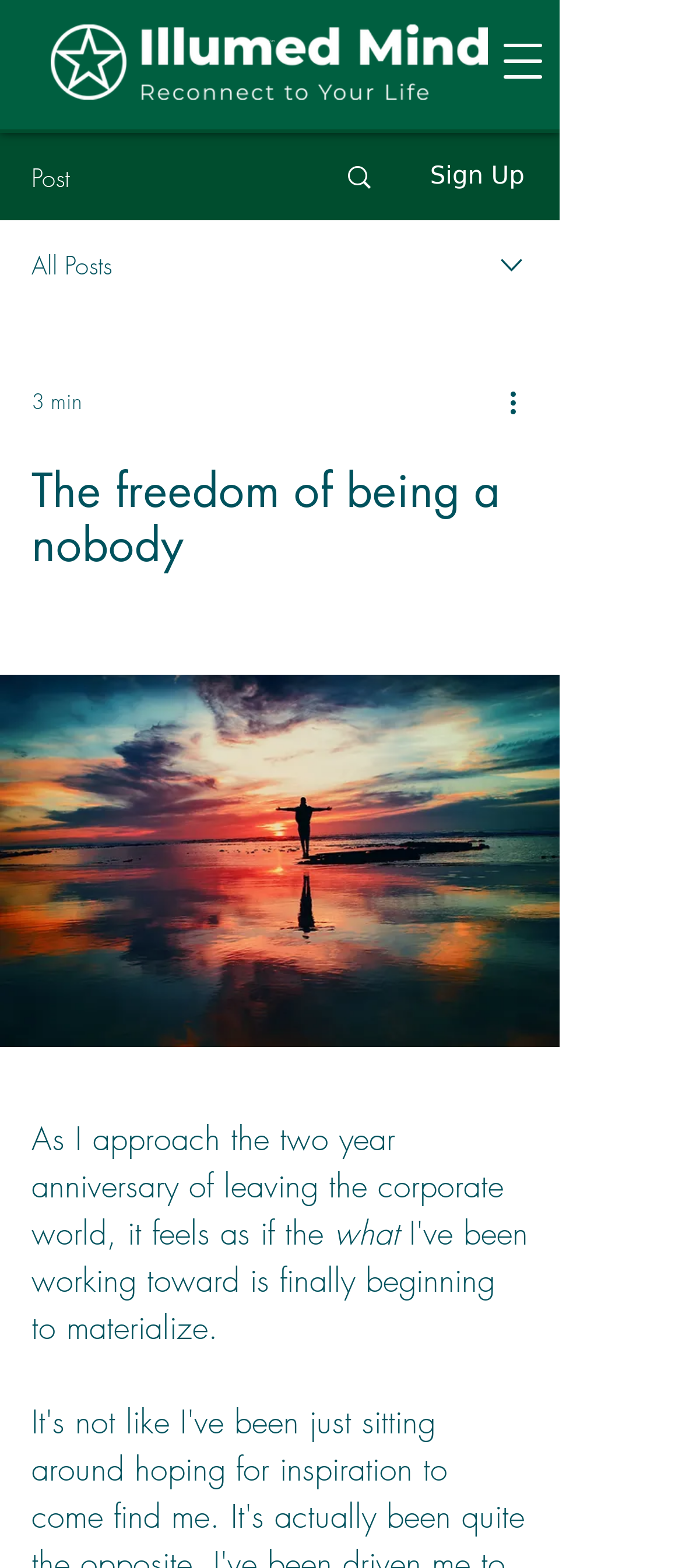What is the text on the top-left image?
Refer to the image and provide a concise answer in one word or phrase.

White on Transparent